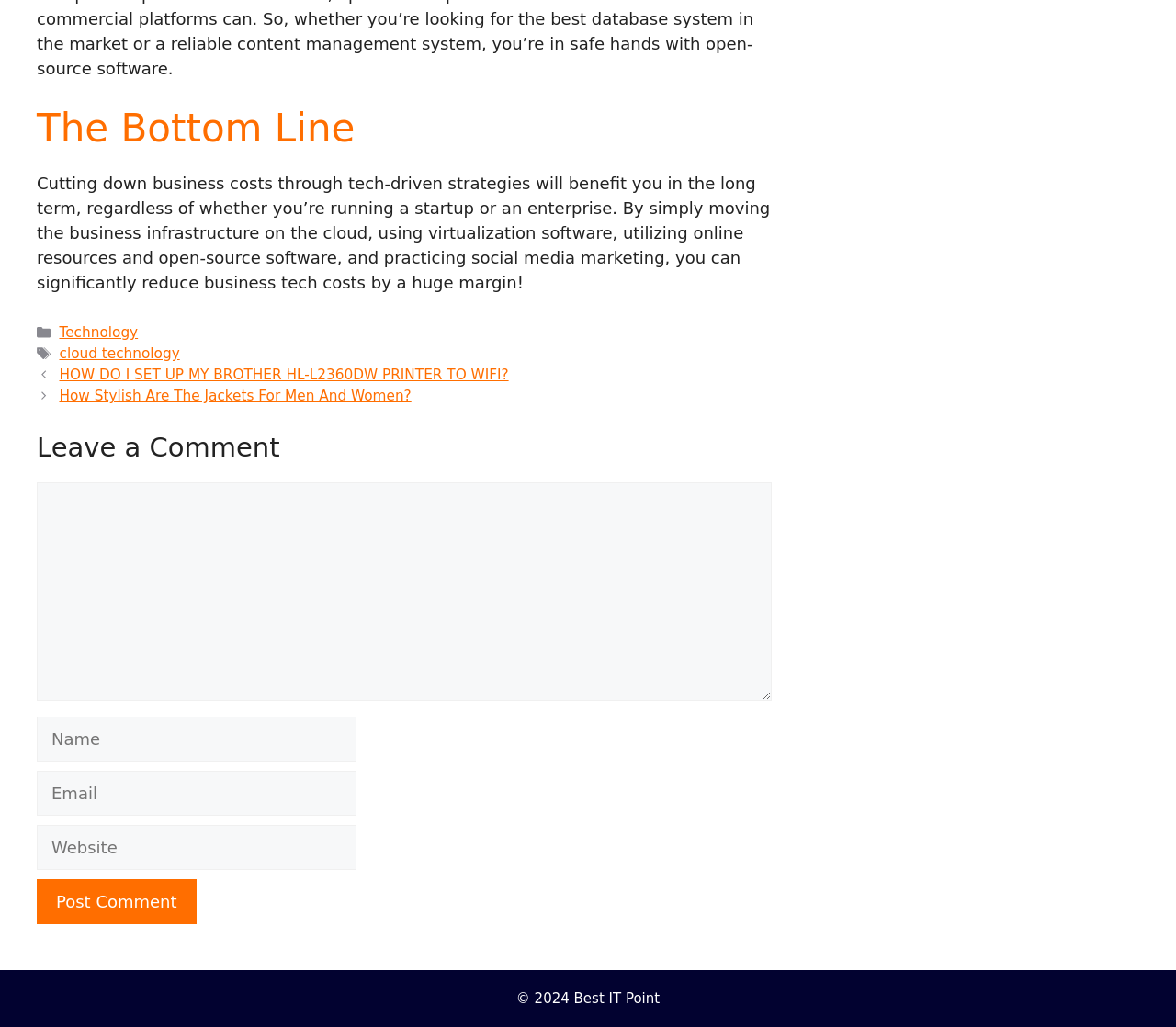Given the content of the image, can you provide a detailed answer to the question?
What is the tag of the post?

The tag of the post can be determined by looking at the link element with the text 'cloud technology' which is a child element of the FooterAsNonLandmark element with the text 'Entry meta'.